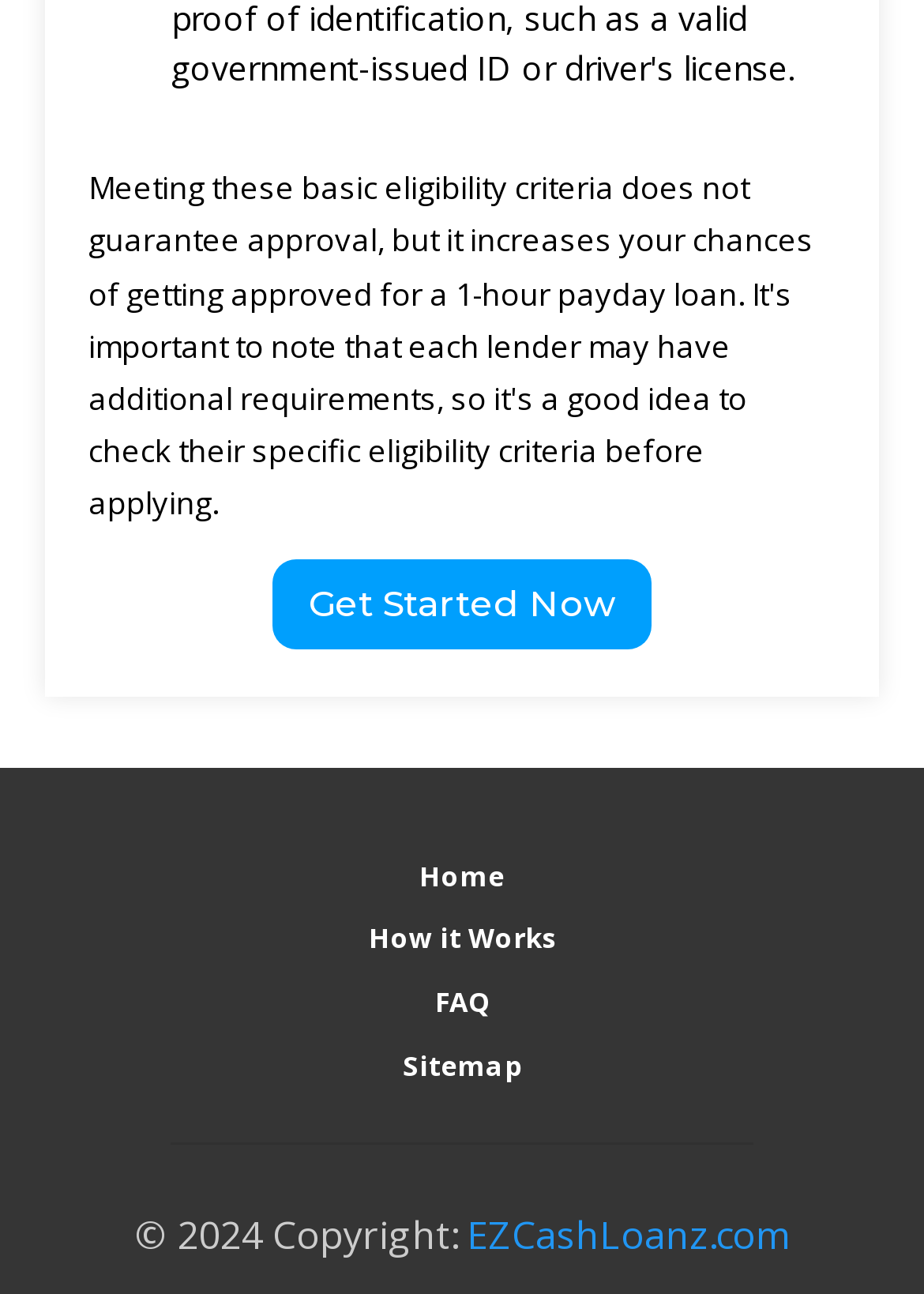Determine the bounding box coordinates for the UI element with the following description: "Optimisation and analytics". The coordinates should be four float numbers between 0 and 1, represented as [left, top, right, bottom].

None